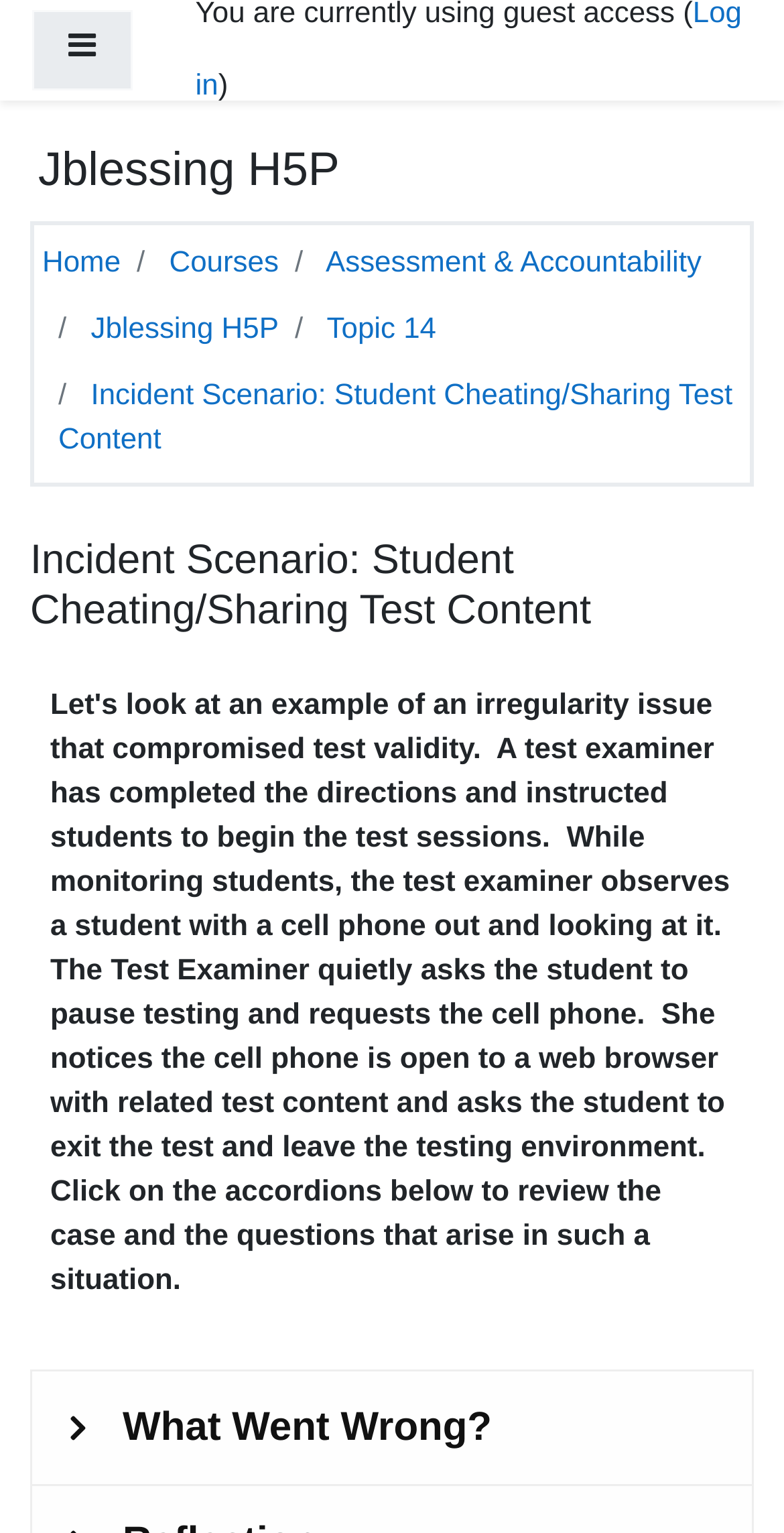How many links are in the navigation bar?
Relying on the image, give a concise answer in one word or a brief phrase.

5